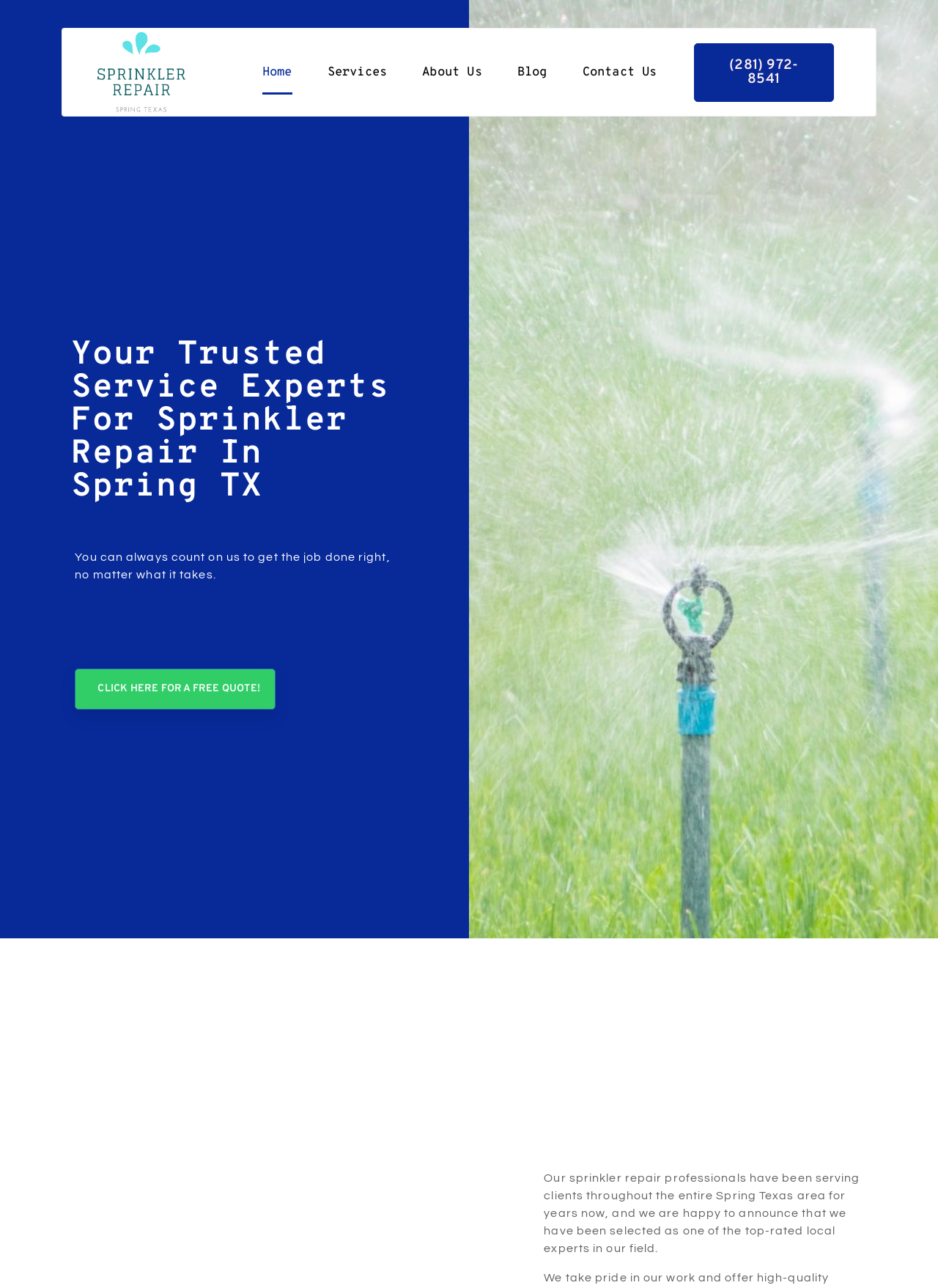Determine the bounding box coordinates for the UI element matching this description: "About Us".

[0.45, 0.039, 0.514, 0.073]